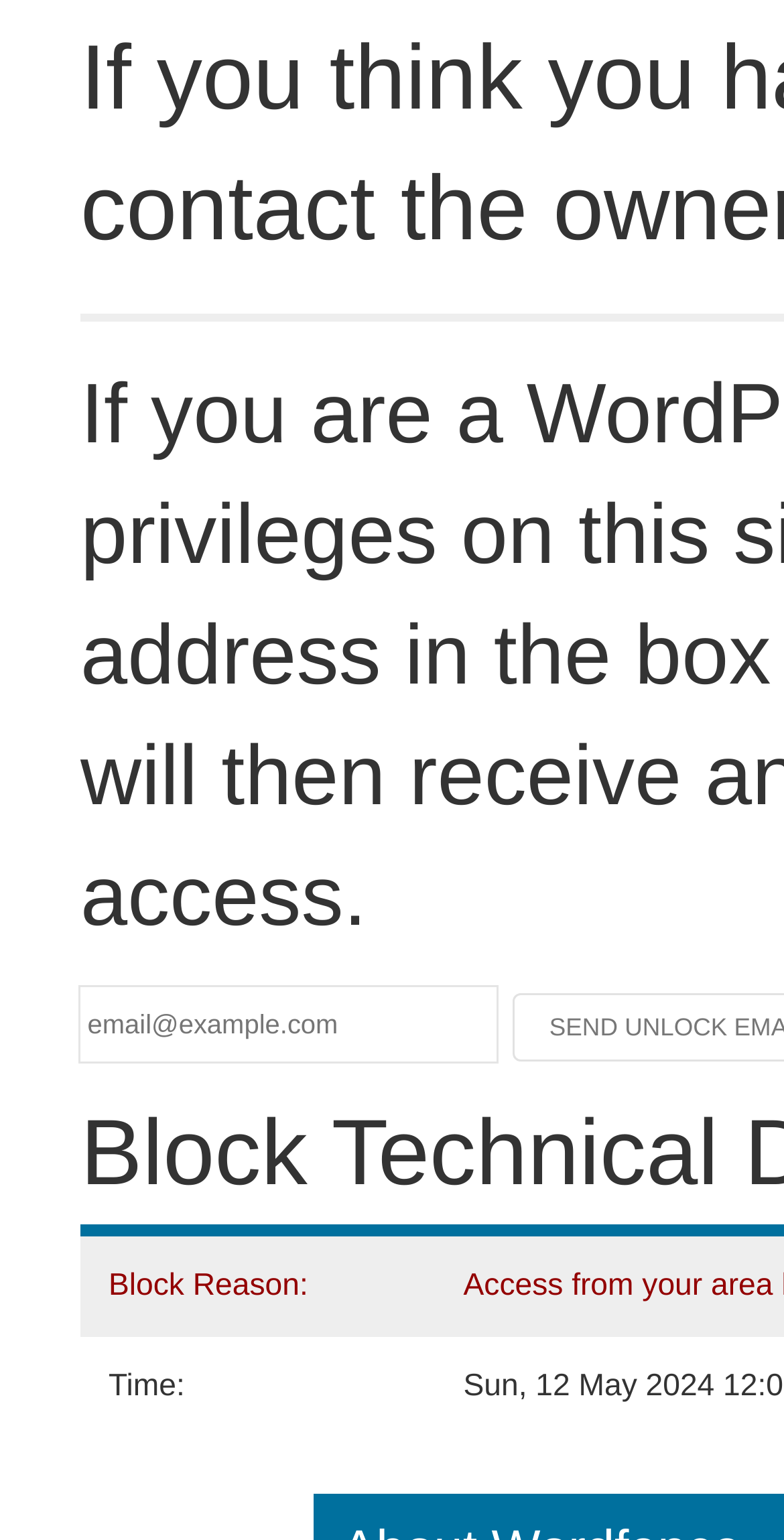Find the bounding box coordinates for the HTML element described in this sentence: "name="email" placeholder="email@example.com"". Provide the coordinates as four float numbers between 0 and 1, in the format [left, top, right, bottom].

[0.103, 0.642, 0.633, 0.69]